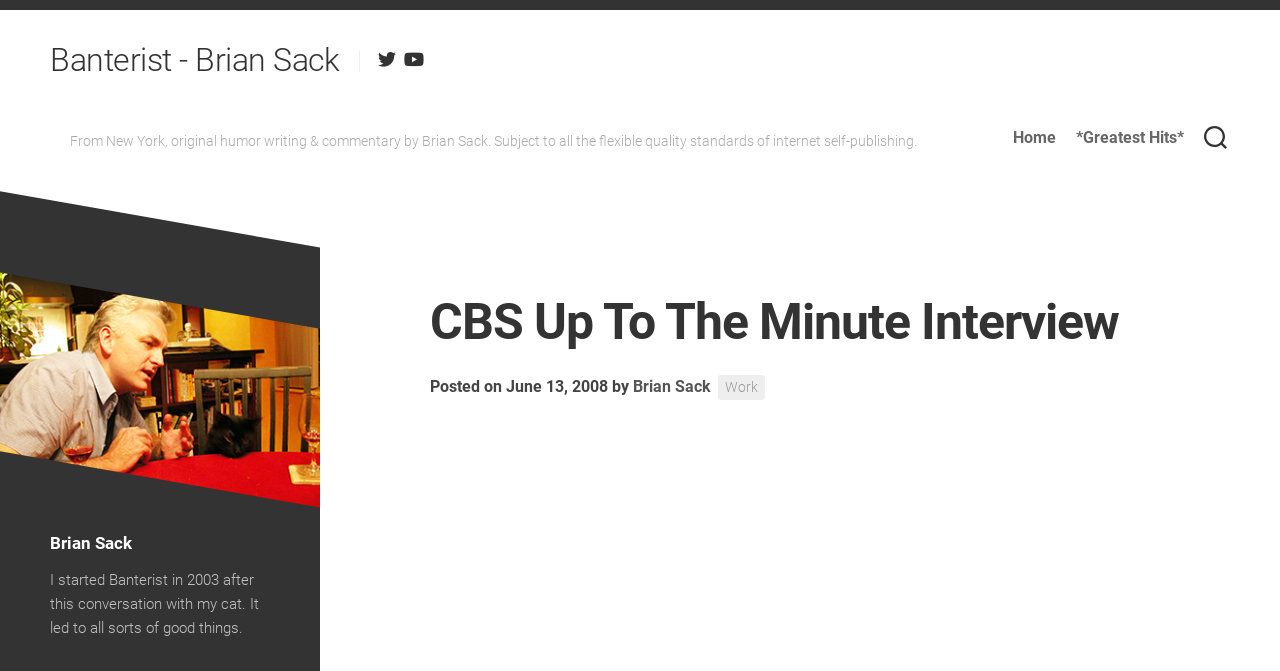What is the name of the website?
Refer to the image and provide a one-word or short phrase answer.

Banterist